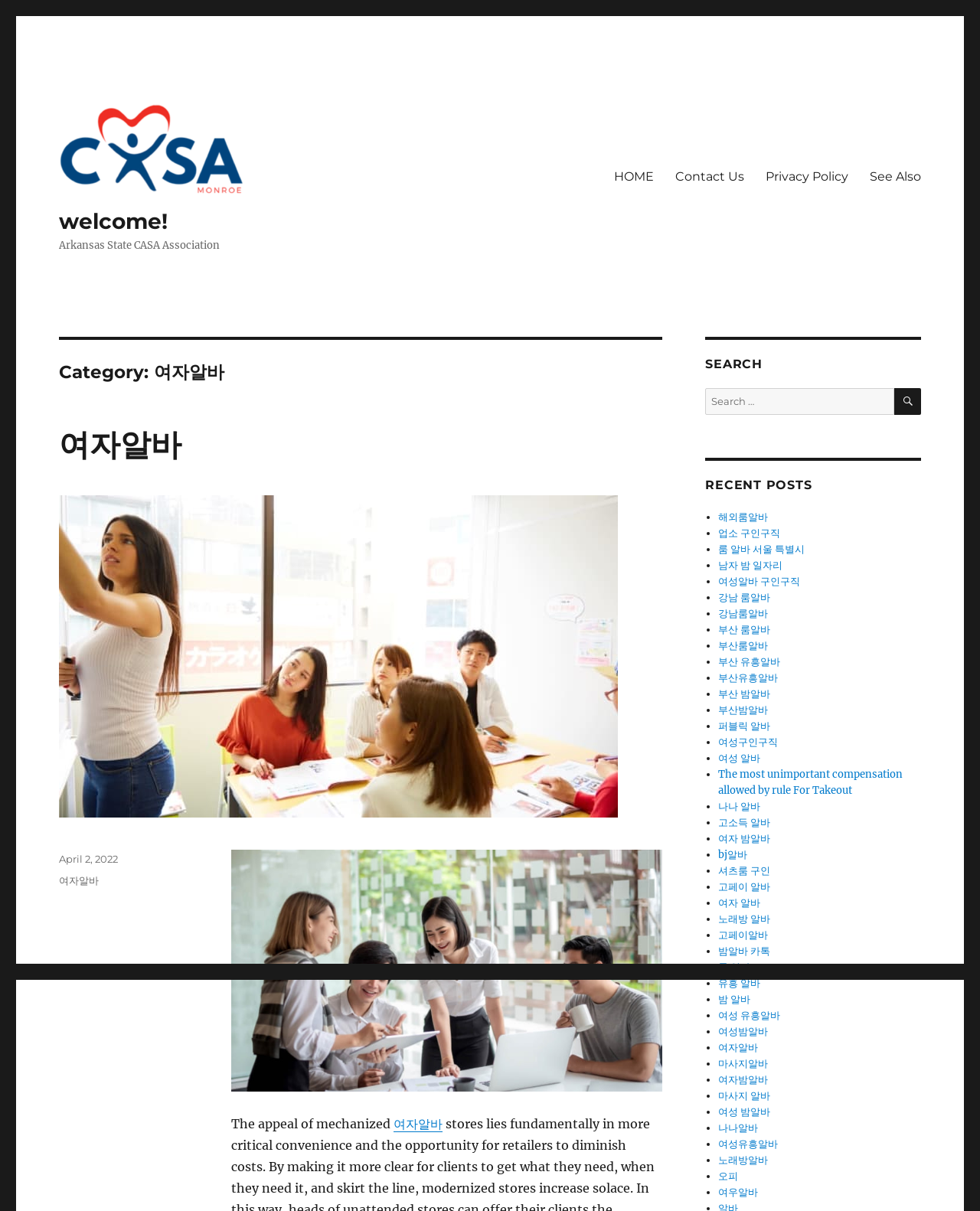Use a single word or phrase to answer the question:
How many recent posts are listed on the webpage?

20